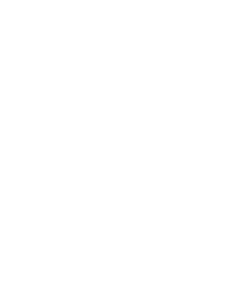What is the result of AMC911's restoration process?
Refer to the image and give a detailed answer to the question.

The caption highlights that the restoration process not only ensures the porch's functionality but also enhances its overall appearance, making it inviting for visitors, which is a testament to AMC911's commitment to high-quality service.